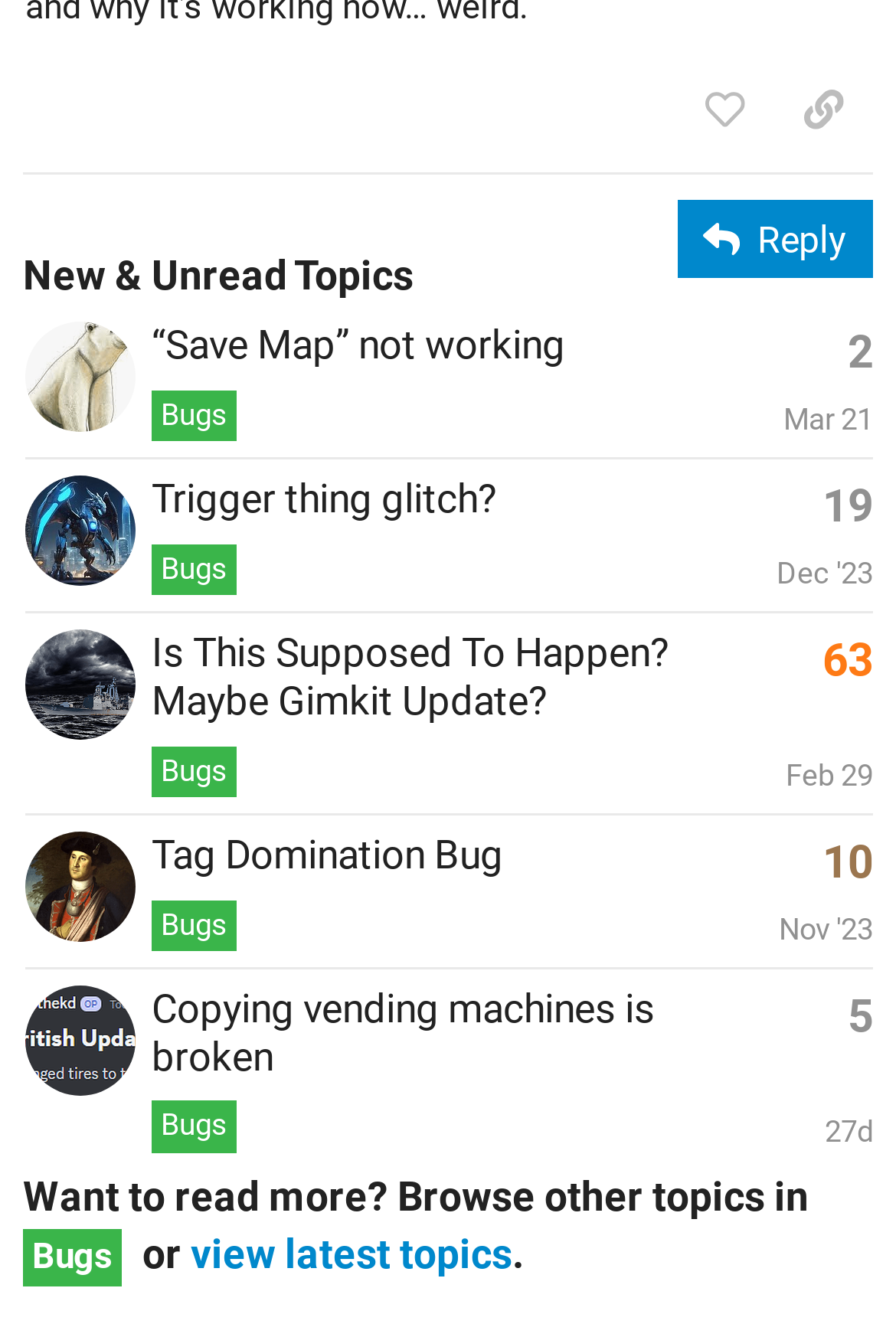Bounding box coordinates are given in the format (top-left x, top-left y, bottom-right x, bottom-right y). All values should be floating point numbers between 0 and 1. Provide the bounding box coordinate for the UI element described as: Tag Domination Bug

[0.169, 0.622, 0.562, 0.657]